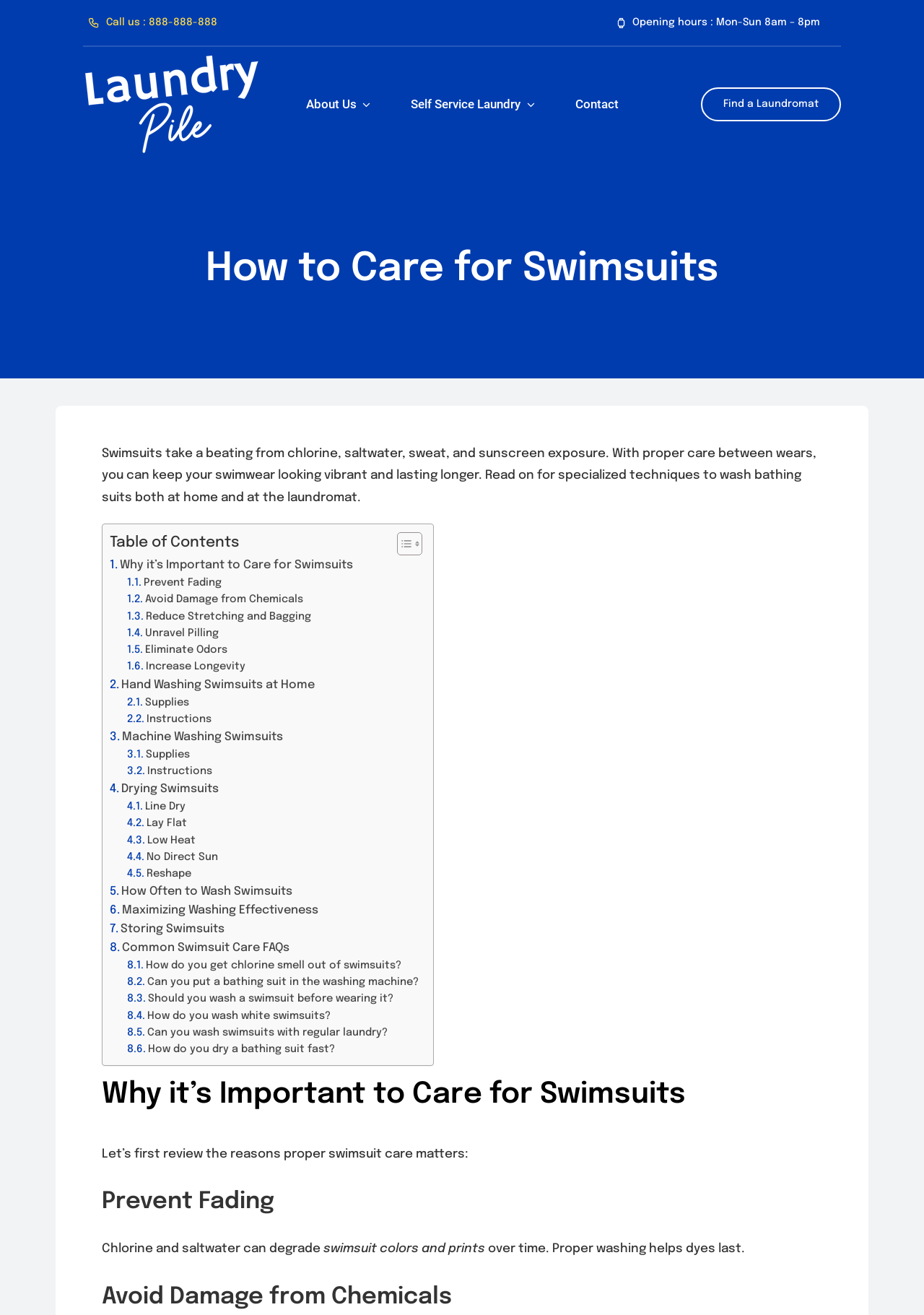What is the phone number to call?
Please respond to the question with as much detail as possible.

I found the phone number by looking at the link element with the text 'Call us : 888-888-888' at the top of the webpage.